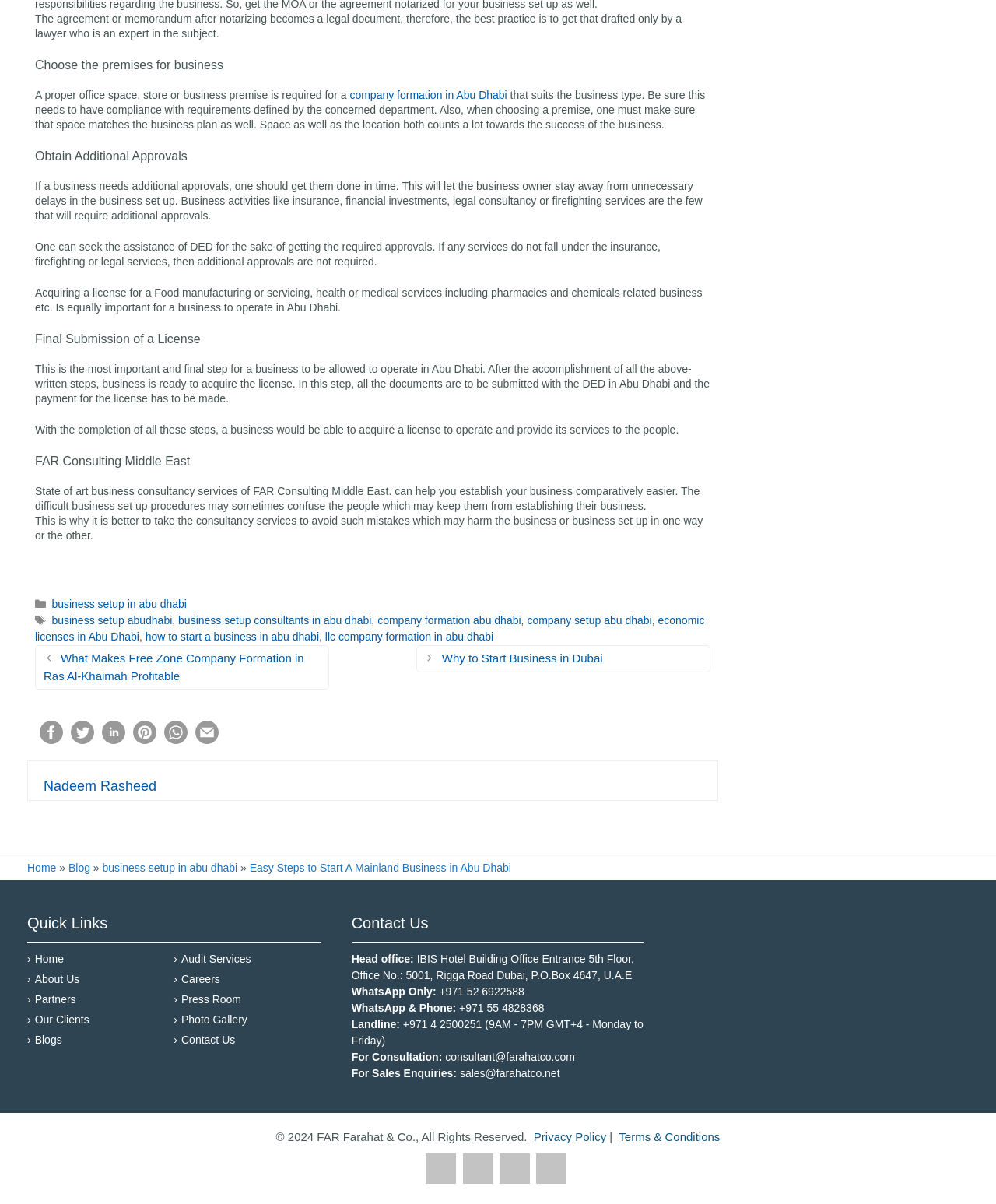Respond to the following query with just one word or a short phrase: 
What is the purpose of choosing a premise for business in Abu Dhabi?

To match business plan and comply with requirements